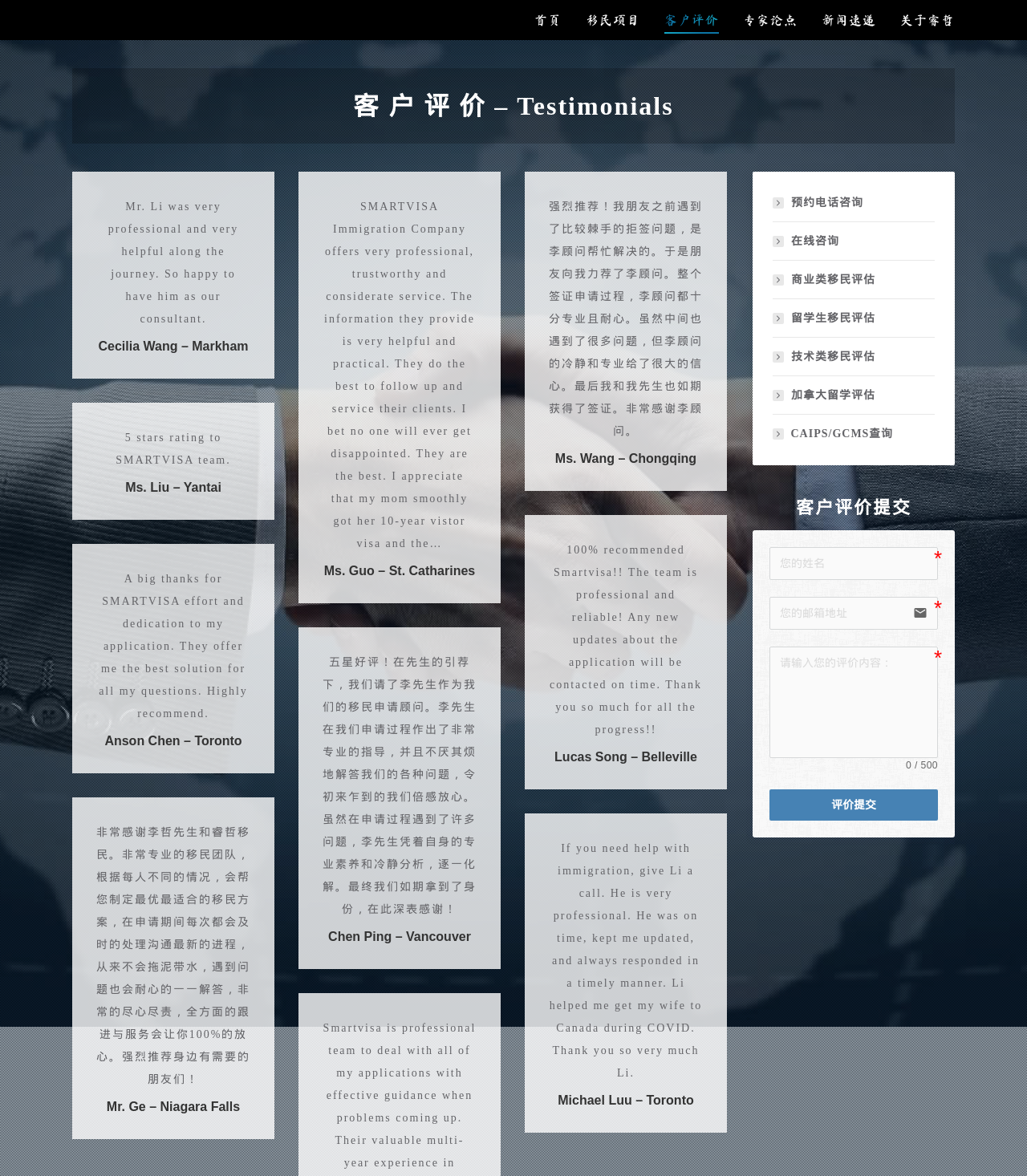From the element description: "Go to Top", extract the bounding box coordinates of the UI element. The coordinates should be expressed as four float numbers between 0 and 1, in the order [left, top, right, bottom].

[0.961, 0.839, 0.992, 0.866]